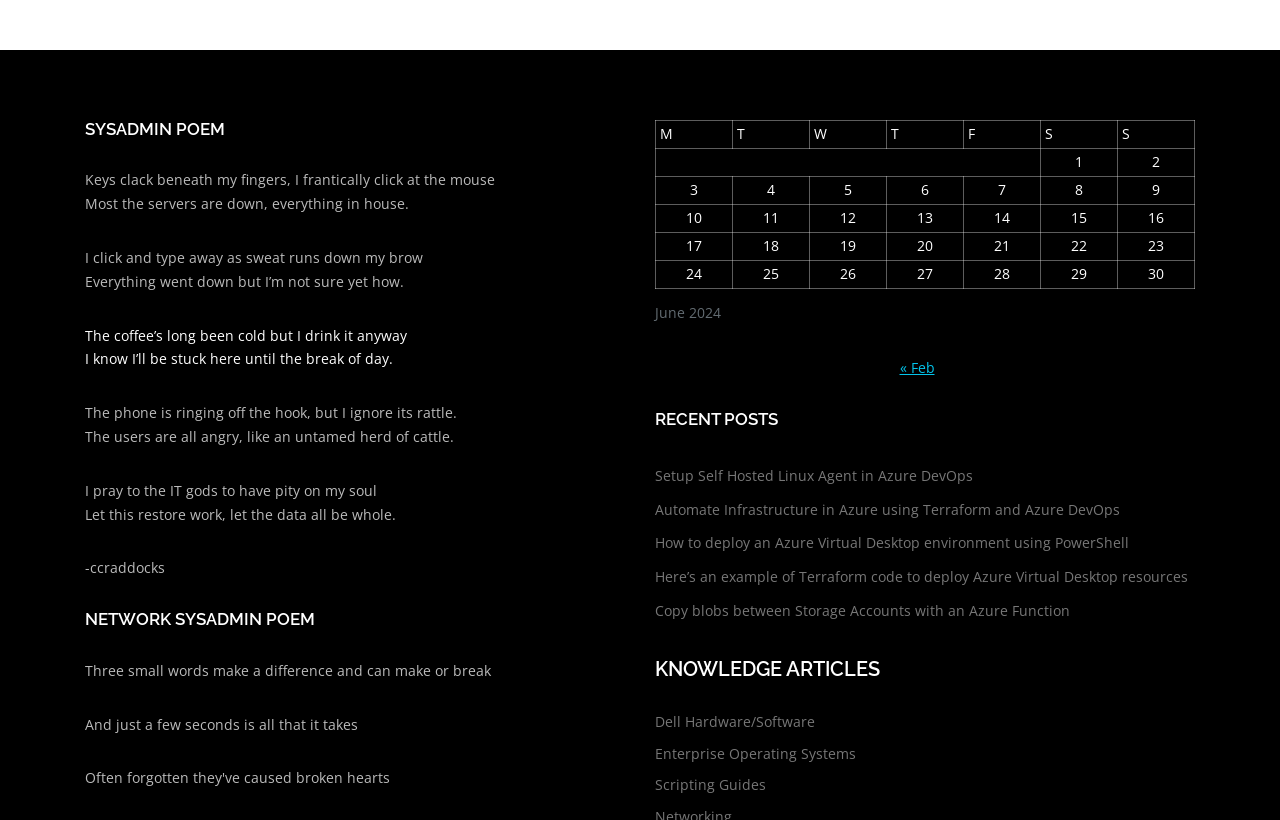Please specify the bounding box coordinates of the element that should be clicked to execute the given instruction: 'Check the calendar for June 2024'. Ensure the coordinates are four float numbers between 0 and 1, expressed as [left, top, right, bottom].

[0.512, 0.146, 0.934, 0.41]